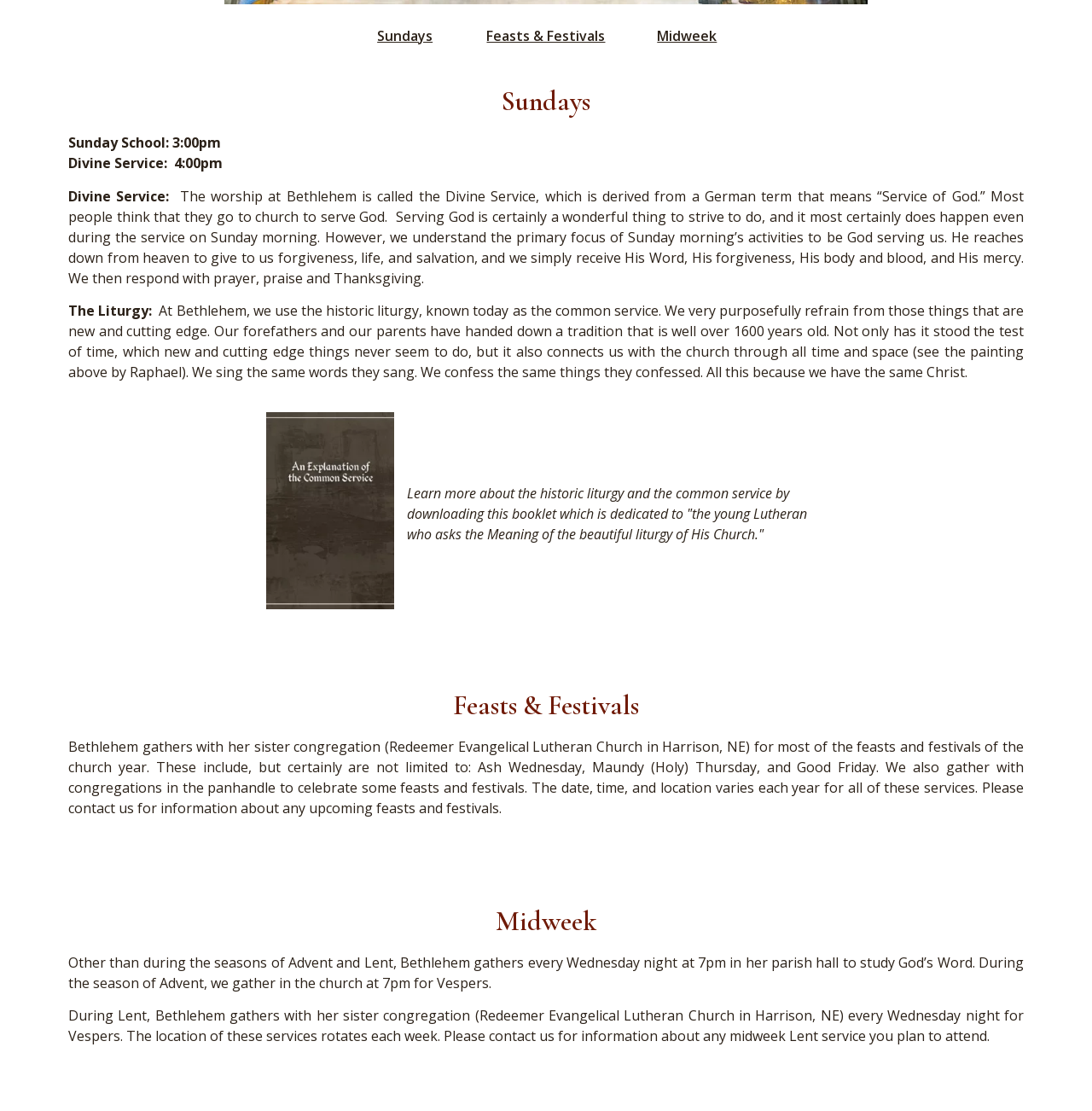Determine the bounding box coordinates for the UI element described. Format the coordinates as (top-left x, top-left y, bottom-right x, bottom-right y) and ensure all values are between 0 and 1. Element description: Feasts & Festivals

[0.446, 0.024, 0.554, 0.041]